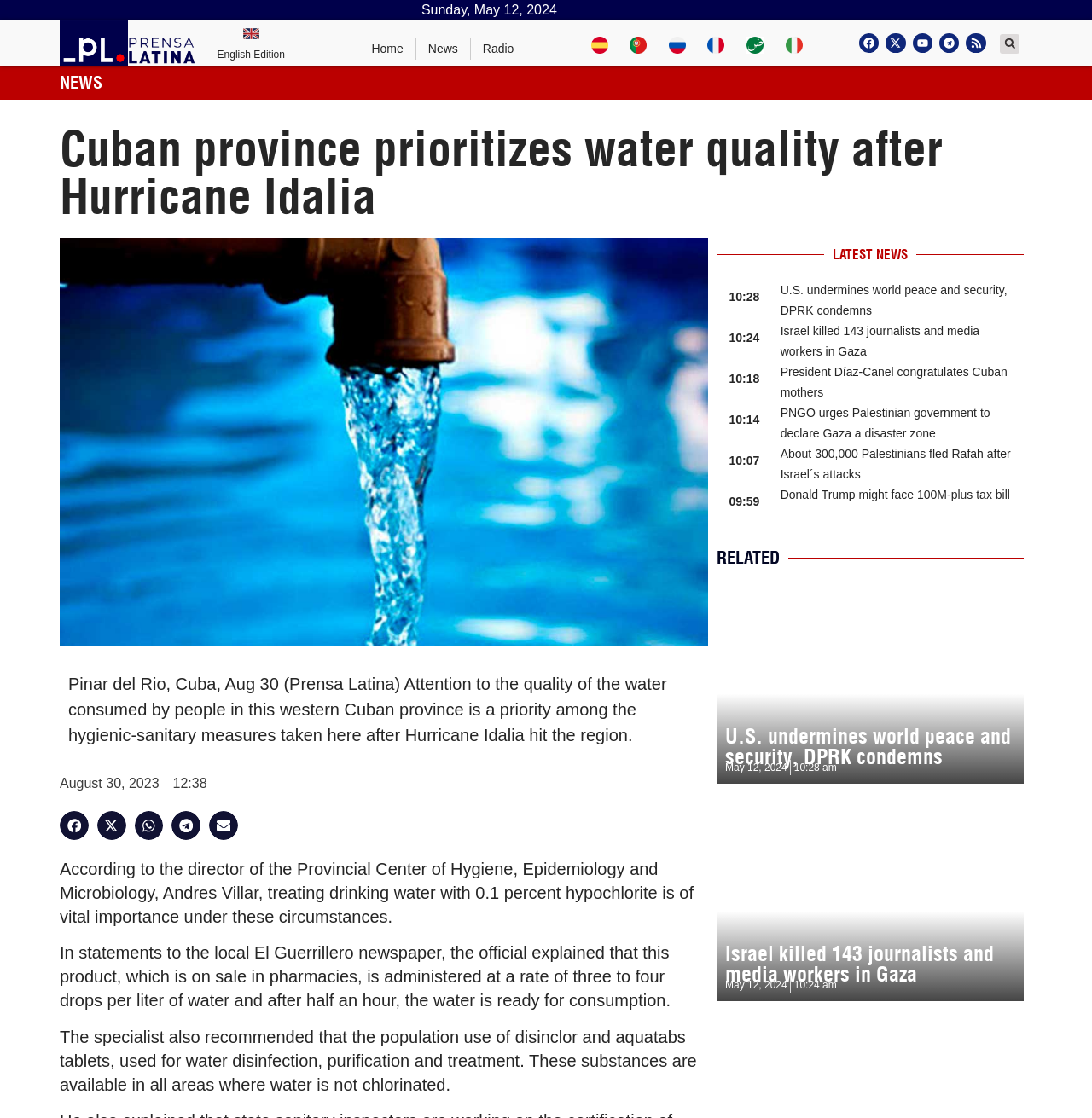What is the name of the news agency?
Answer the question with detailed information derived from the image.

I found the logo of the news agency at the top of the webpage, which is labeled as 'oficial logo of News Agency Prensa Latina'. This indicates that the name of the news agency is Prensa Latina.